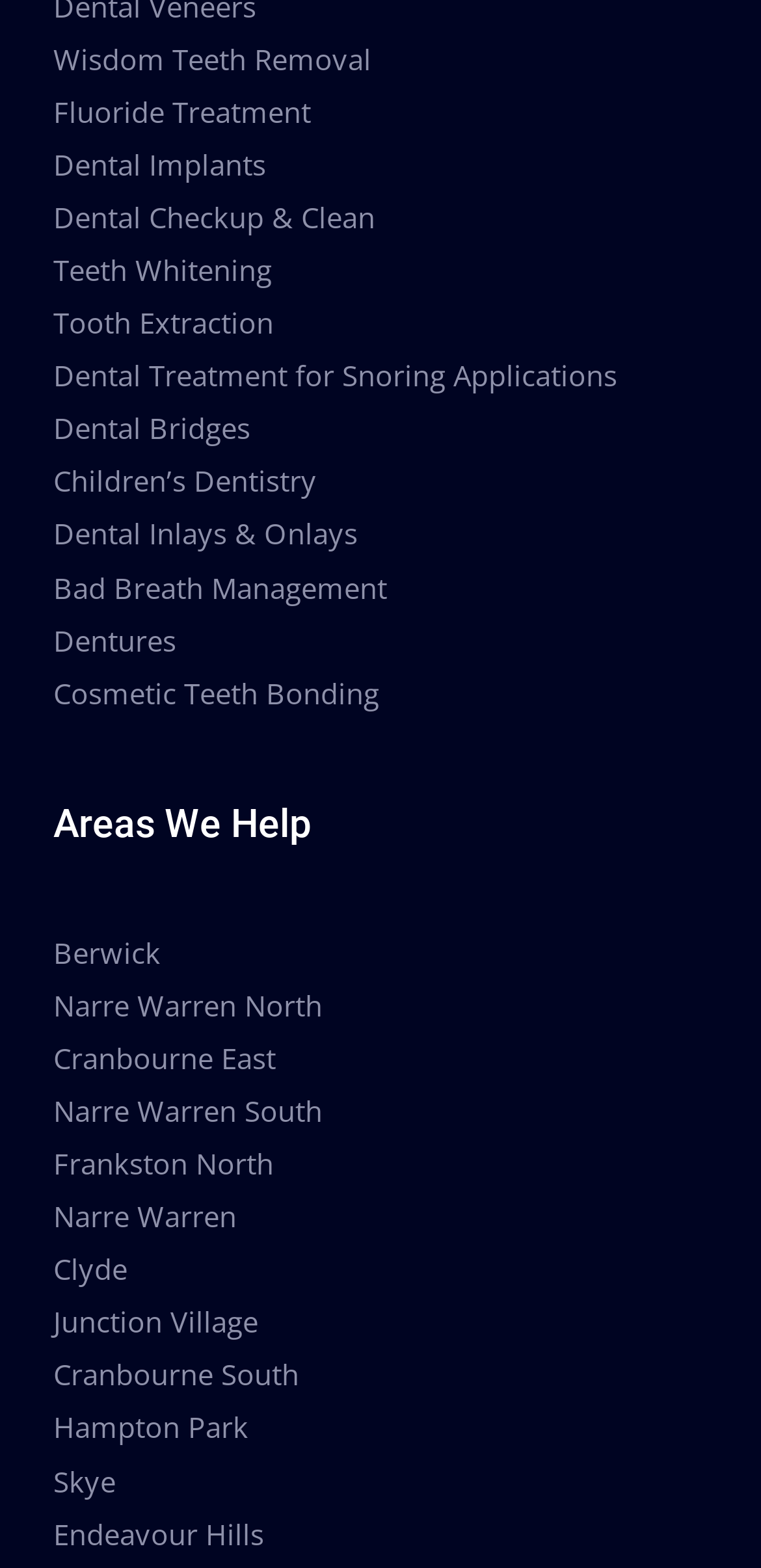Using the details in the image, give a detailed response to the question below:
What is the first area listed under 'Areas We Help'?

I looked at the links under the 'Areas We Help' heading and found that the first link is 'Berwick'.